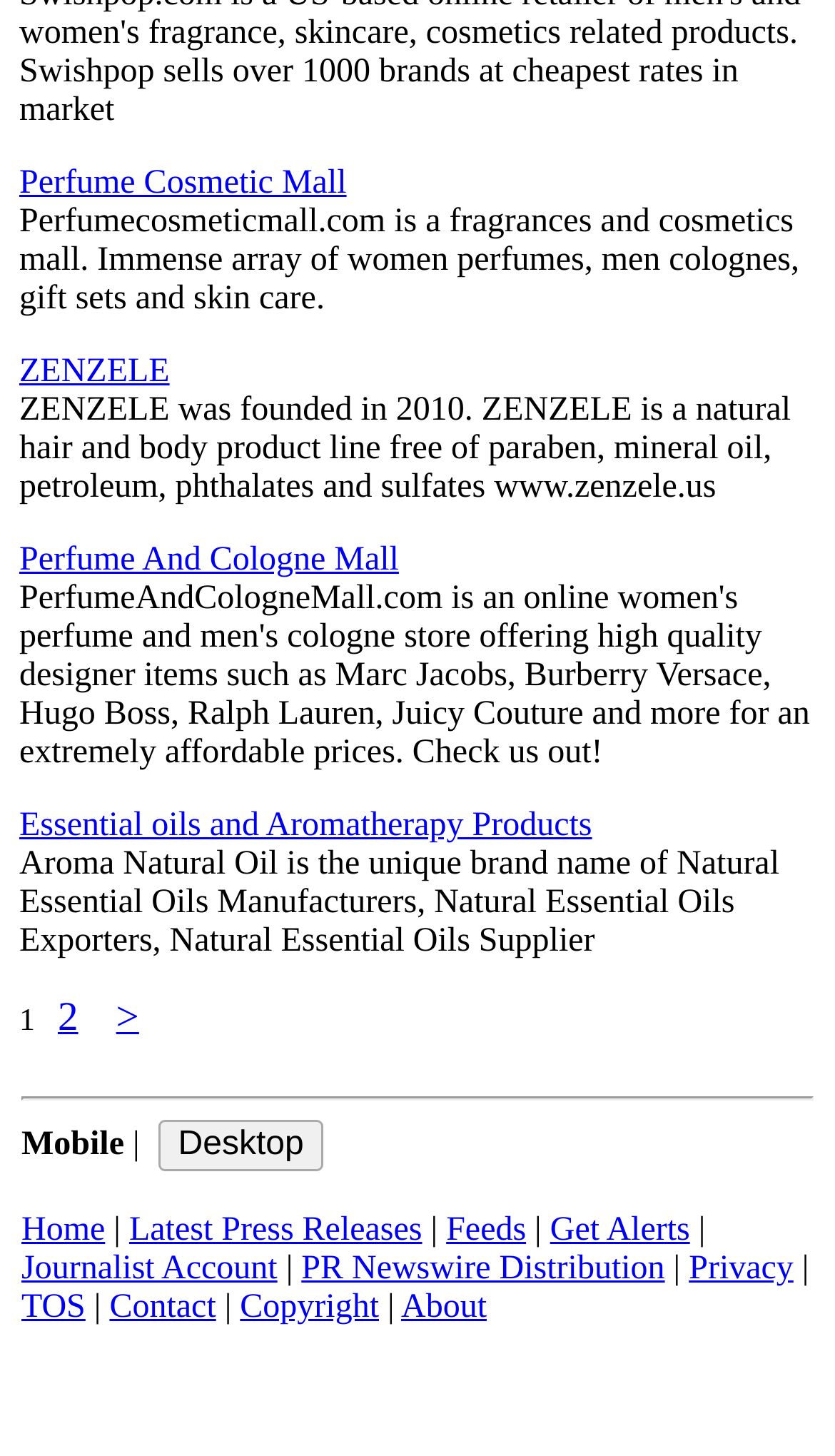Can you specify the bounding box coordinates of the area that needs to be clicked to fulfill the following instruction: "Learn about ZENZELE"?

[0.023, 0.243, 0.203, 0.268]